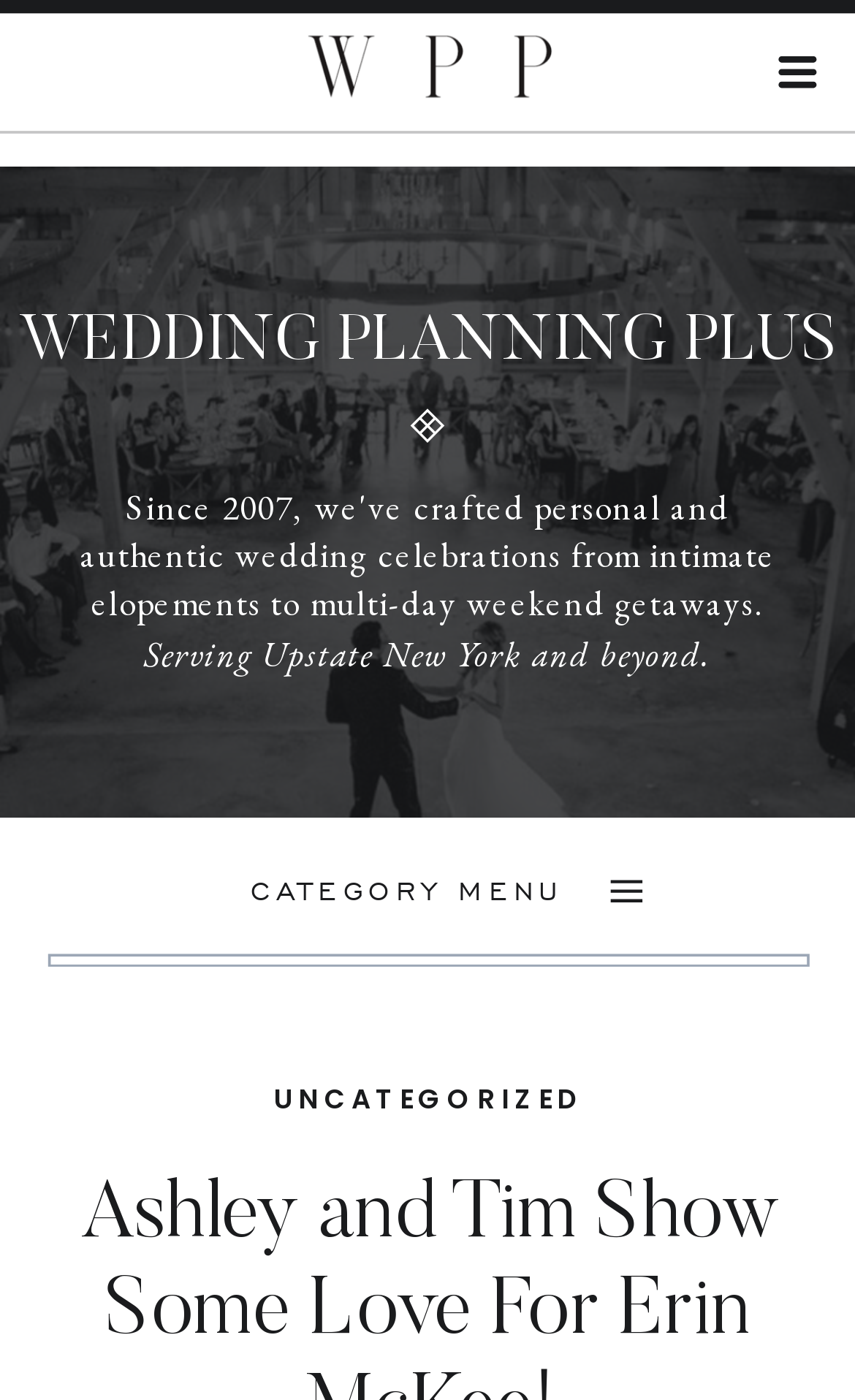What is the category of the link 'UNCATEGORIZED'?
Look at the image and provide a short answer using one word or a phrase.

Uncategorized